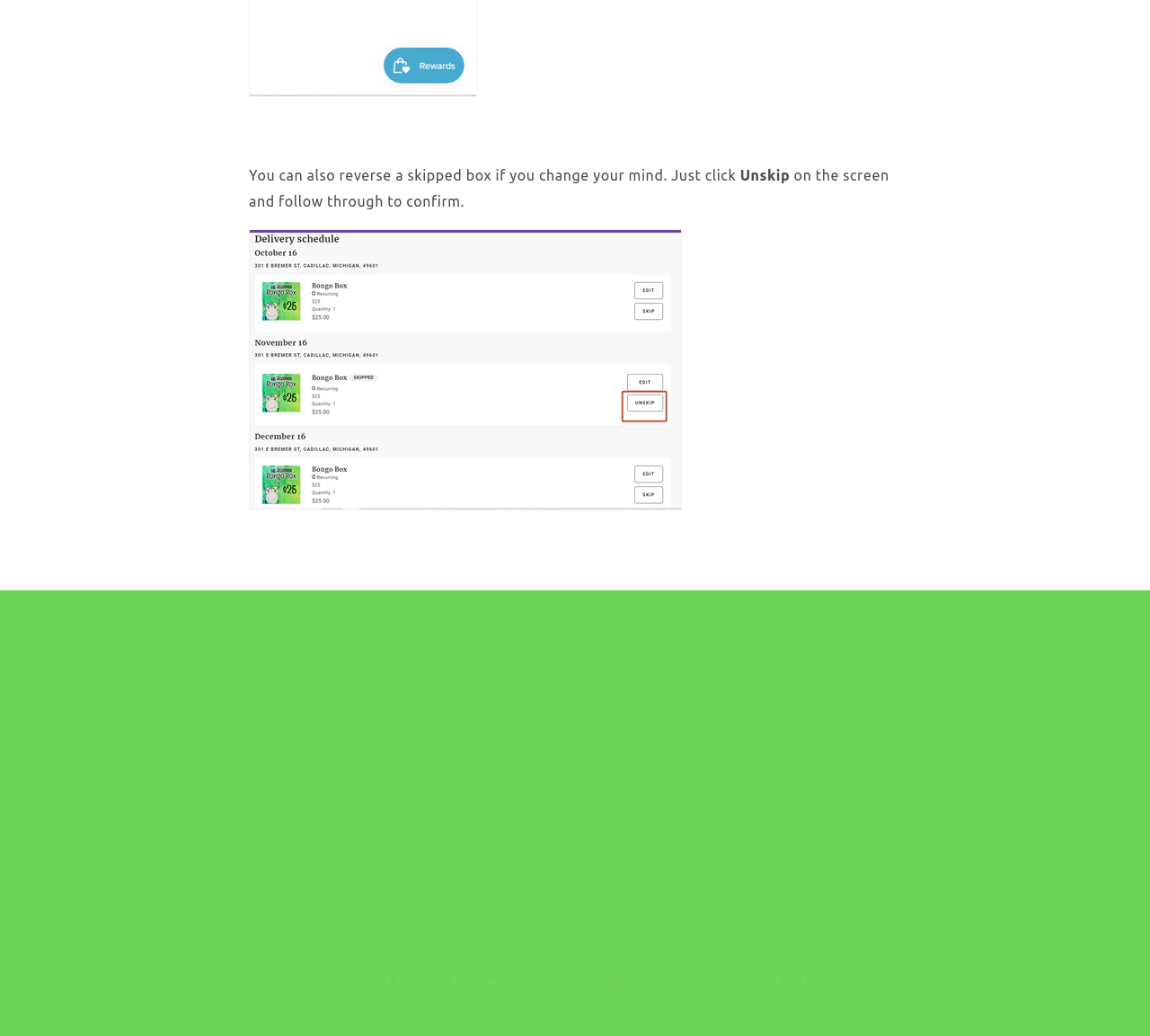Pinpoint the bounding box coordinates for the area that should be clicked to perform the following instruction: "Search for something".

[0.743, 0.673, 0.779, 0.704]